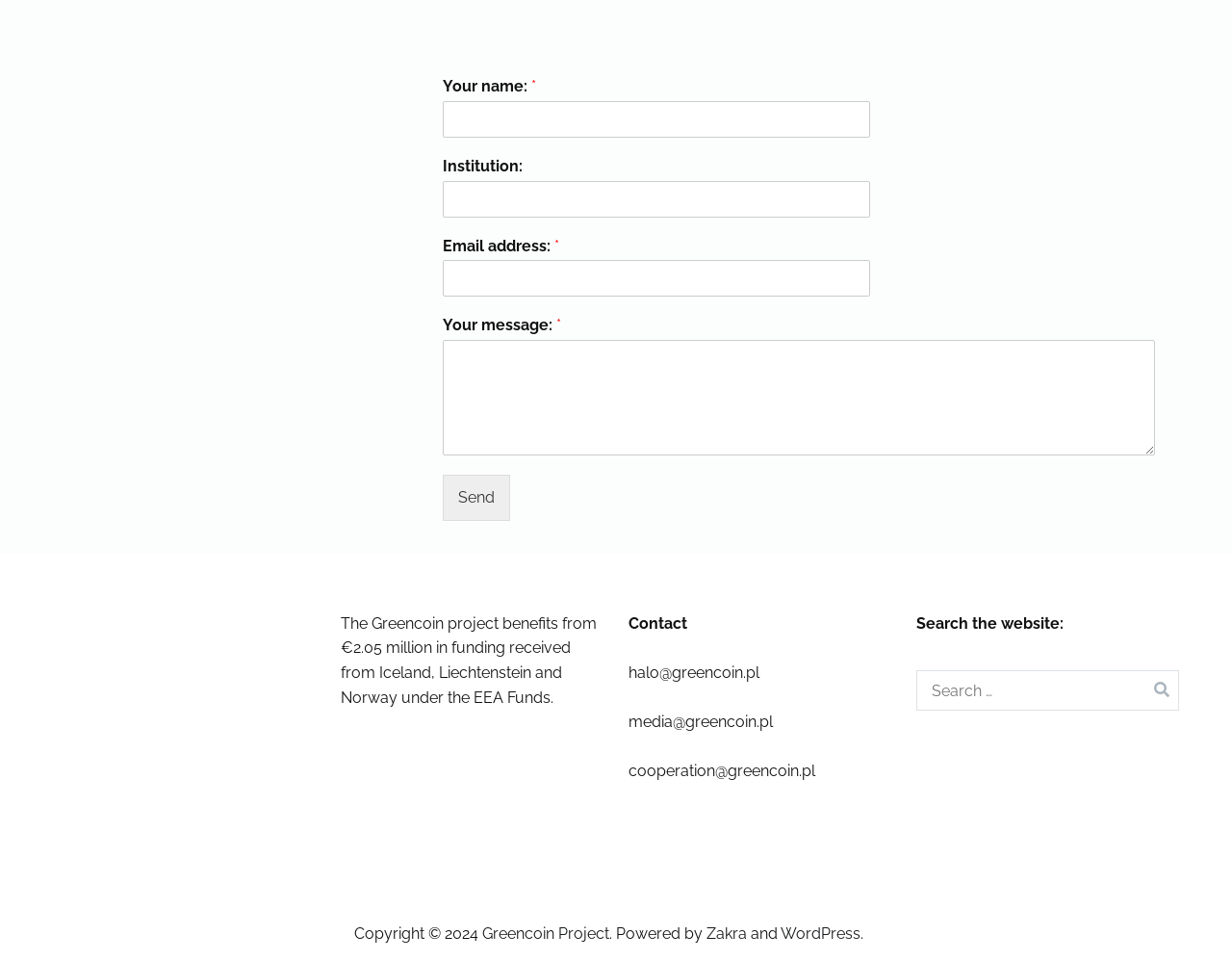Show the bounding box coordinates for the element that needs to be clicked to execute the following instruction: "Search the website". Provide the coordinates in the form of four float numbers between 0 and 1, i.e., [left, top, right, bottom].

[0.744, 0.698, 0.957, 0.746]